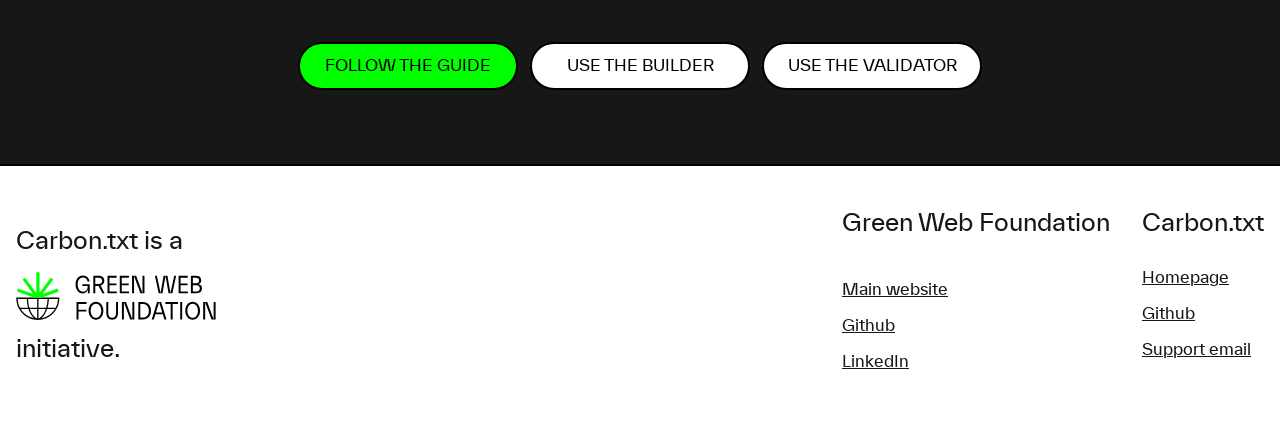Give a one-word or short phrase answer to the question: 
What is the name of the file mentioned?

Carbon.txt